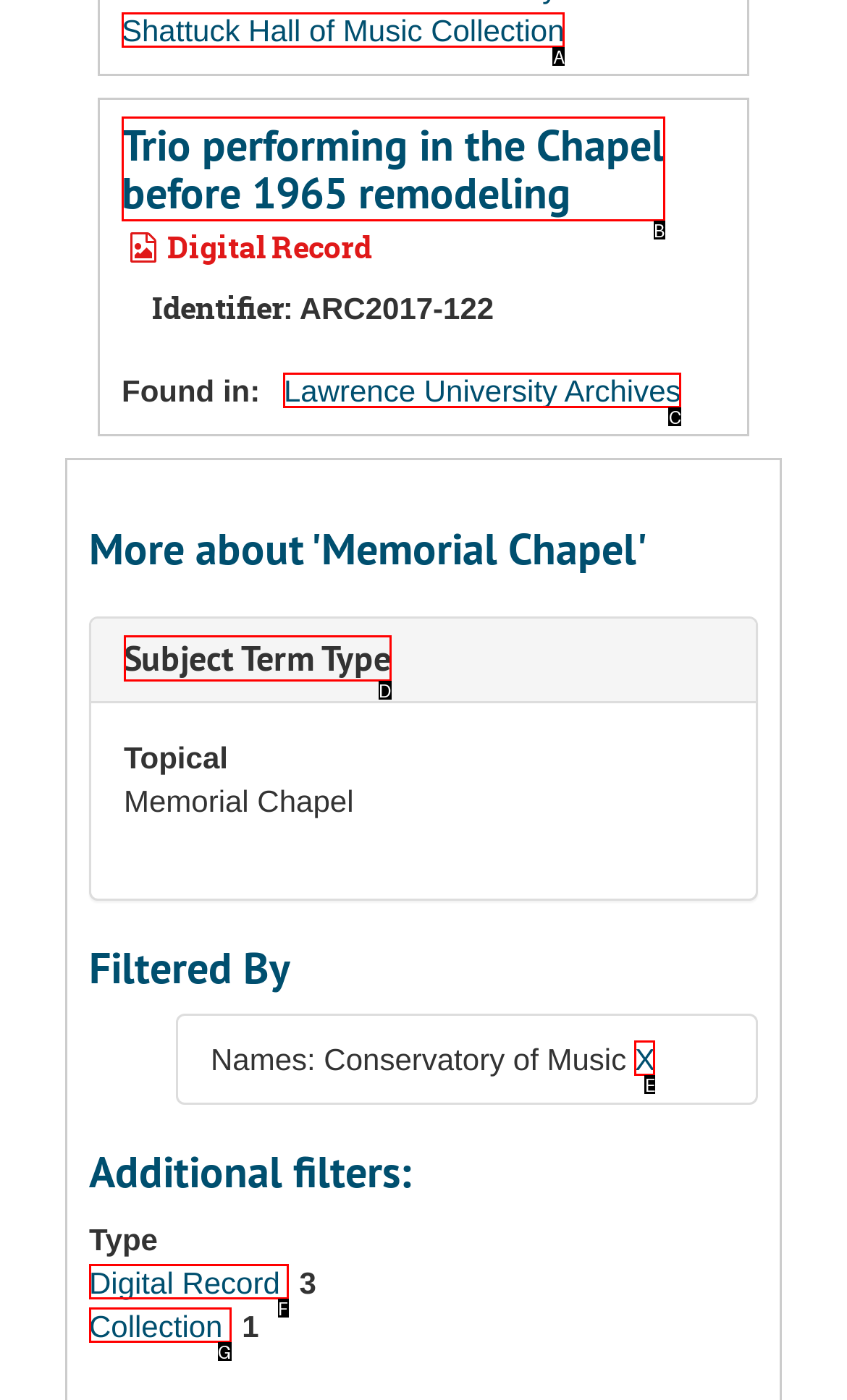Identify which HTML element aligns with the description: Collection
Answer using the letter of the correct choice from the options available.

G